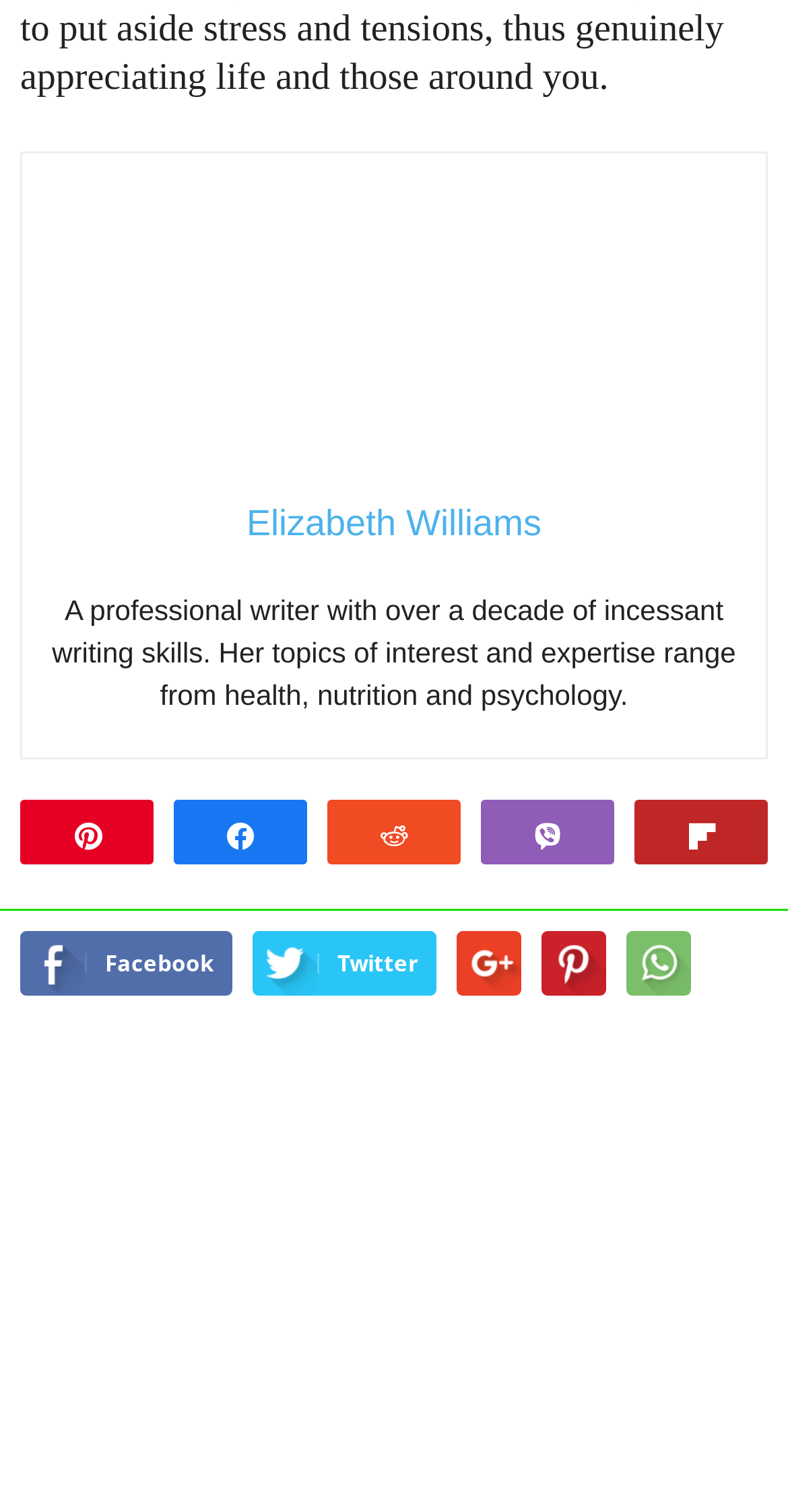What is the purpose of the 'Pin' button?
Please provide a comprehensive and detailed answer to the question.

The answer can be inferred from the context of the 'Pin' button, which is often used to save or pin content for later reference or sharing.